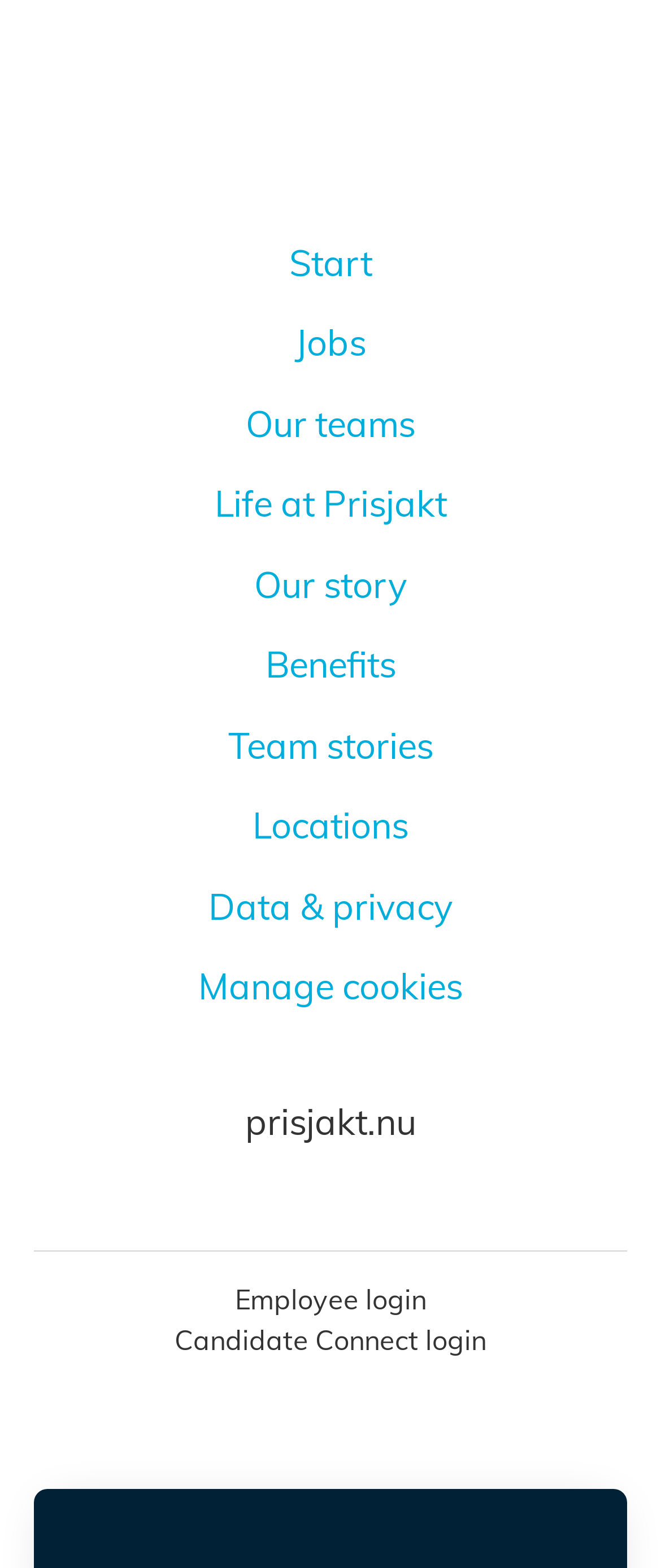What is the last link on the webpage? Look at the image and give a one-word or short phrase answer.

Candidate Connect login